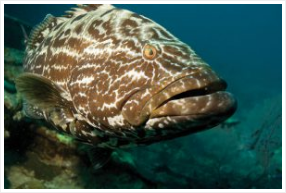Give a complete and detailed account of the image.

This image features a close-up view of a large, camouflaged fish, showcasing its distinctive markings that blend with an underwater environment. The fish appears to be a grouper, characterized by its robust body and prominent jaw. Its scales exhibit intricate patterns of browns and creams, suggesting its natural habitat is among rocky reefs or coral formations. This type of fish is commonly targeted in saltwater fishing, particularly for sport and culinary purposes. The surrounding blue water and soft, blurred substrate enhance the overall marine aesthetic, emphasizing the fish's role in the vibrant underwater ecosystem.